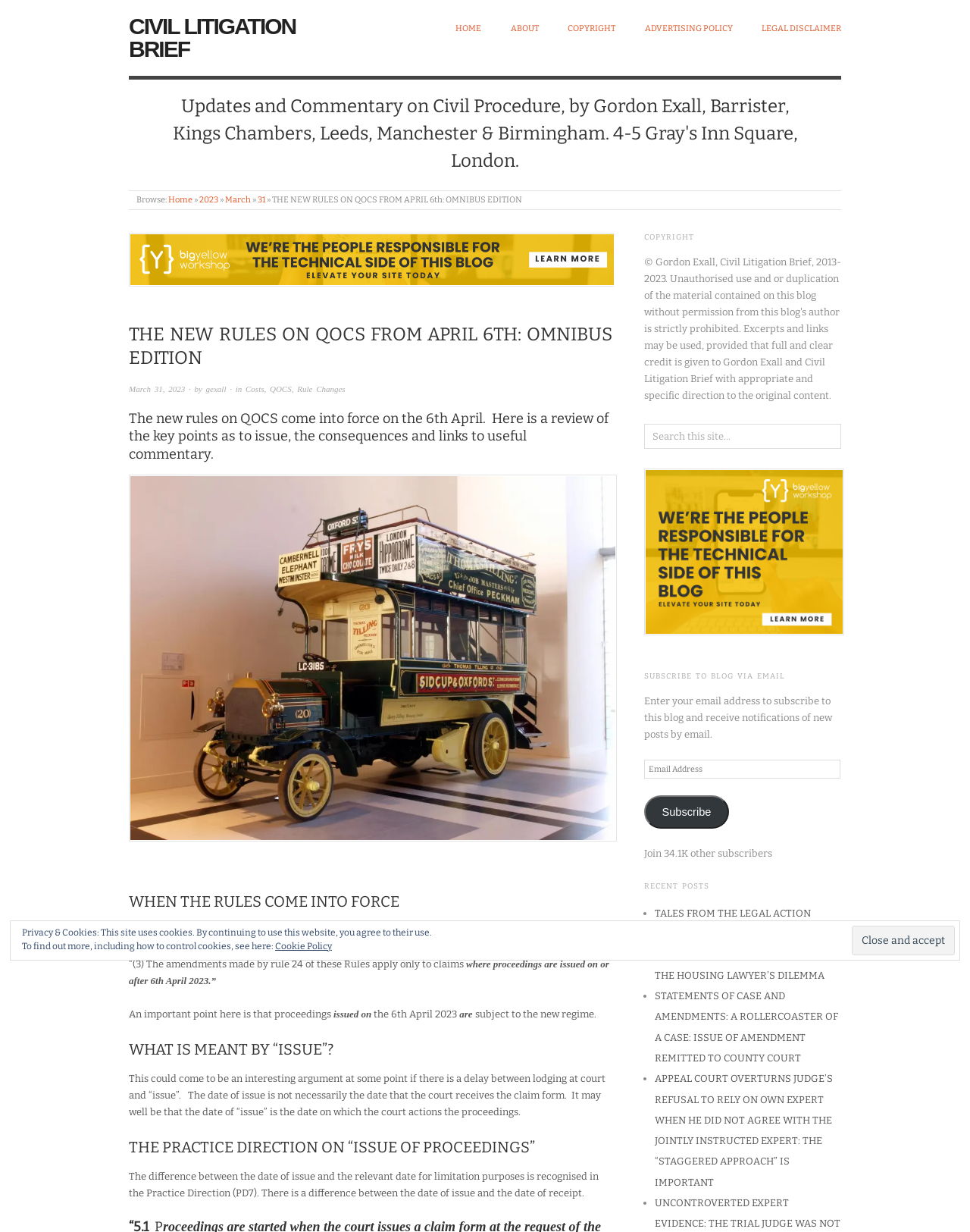Provide a brief response to the question below using one word or phrase:
What is the date when the new rules on QOCS come into force?

6th April 2023